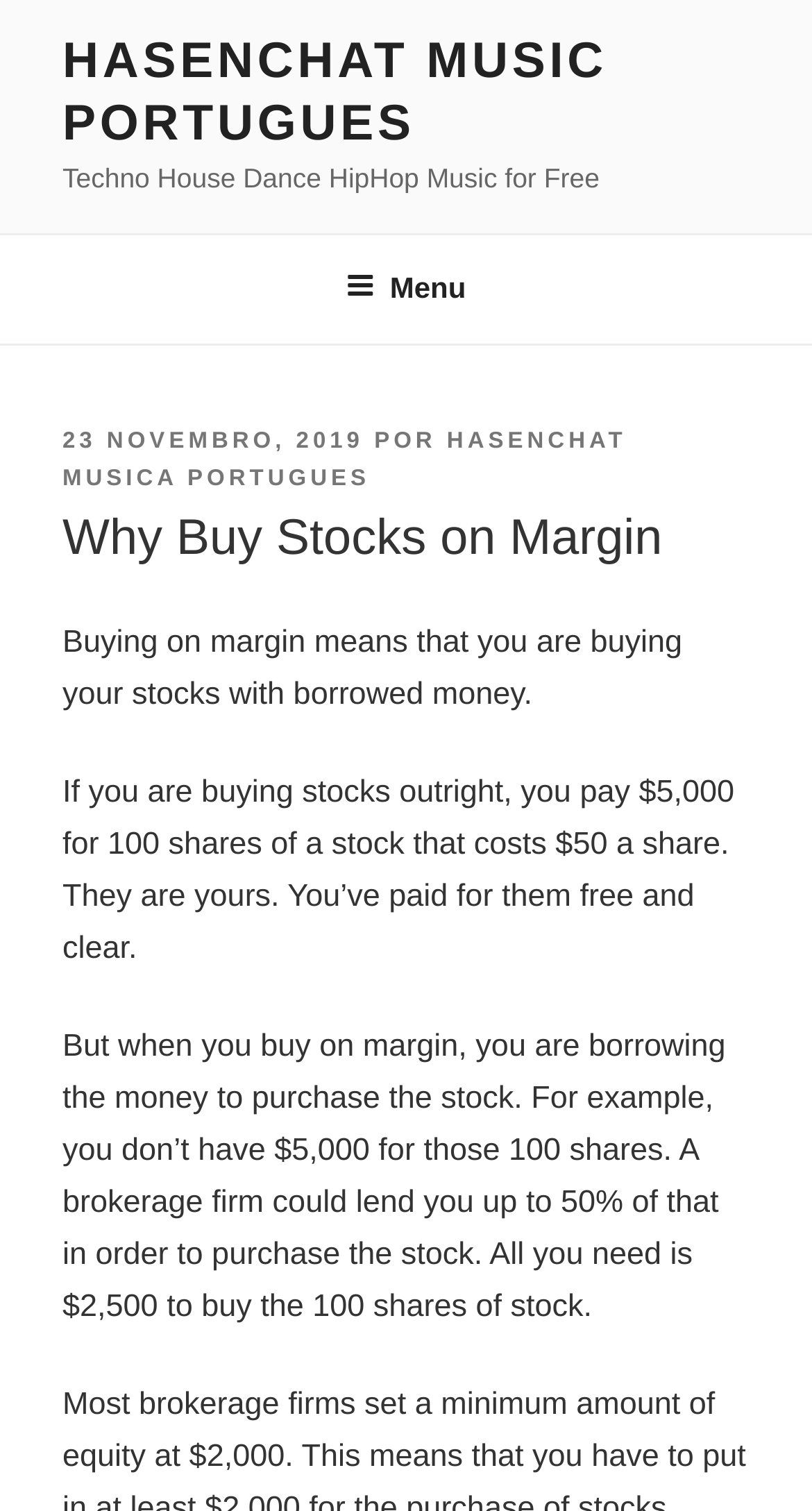What percentage of the stock price can a brokerage firm lend you to purchase the stock?
Examine the screenshot and reply with a single word or phrase.

50%